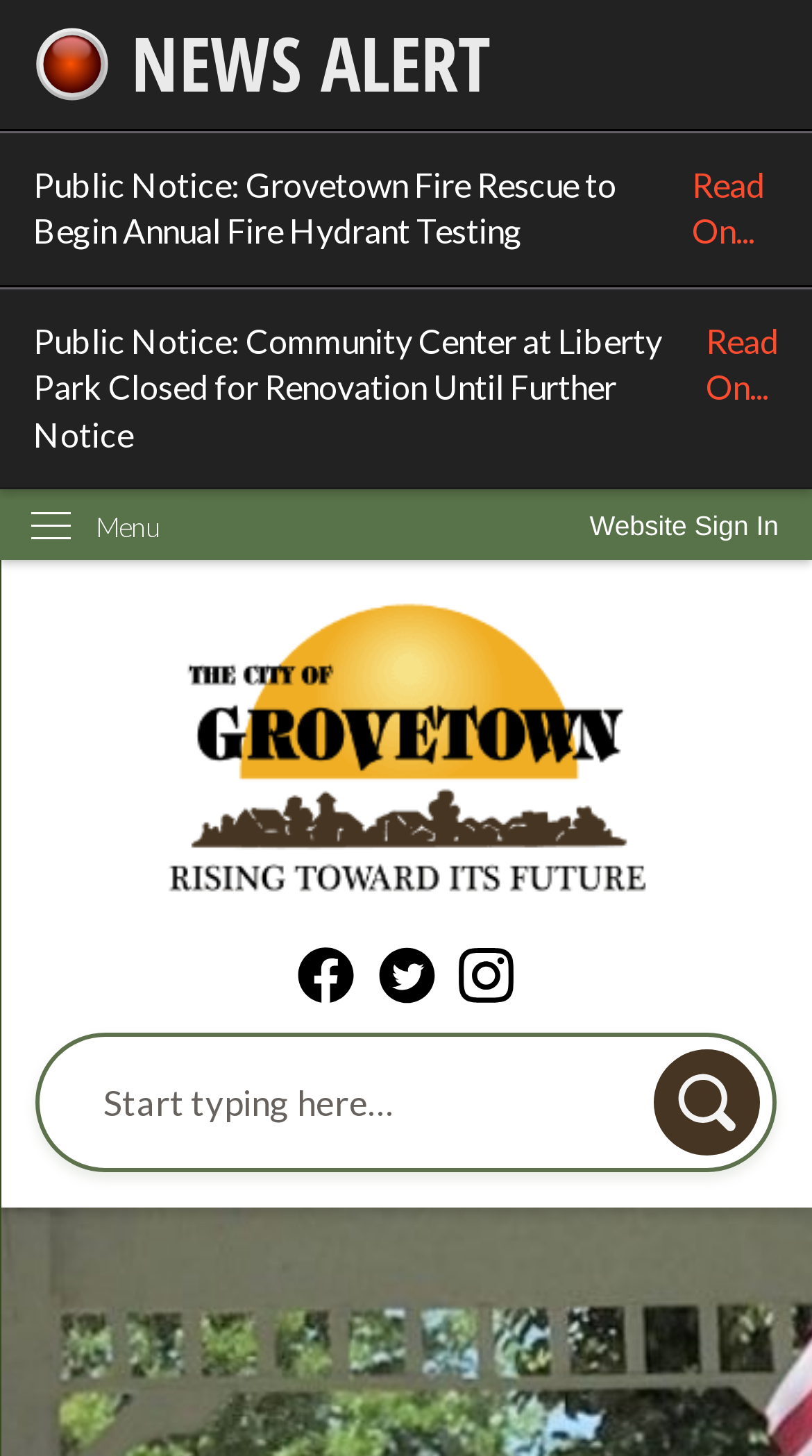What is the purpose of the 'Skip to Main Content' link?
Based on the image, answer the question with a single word or brief phrase.

Accessibility